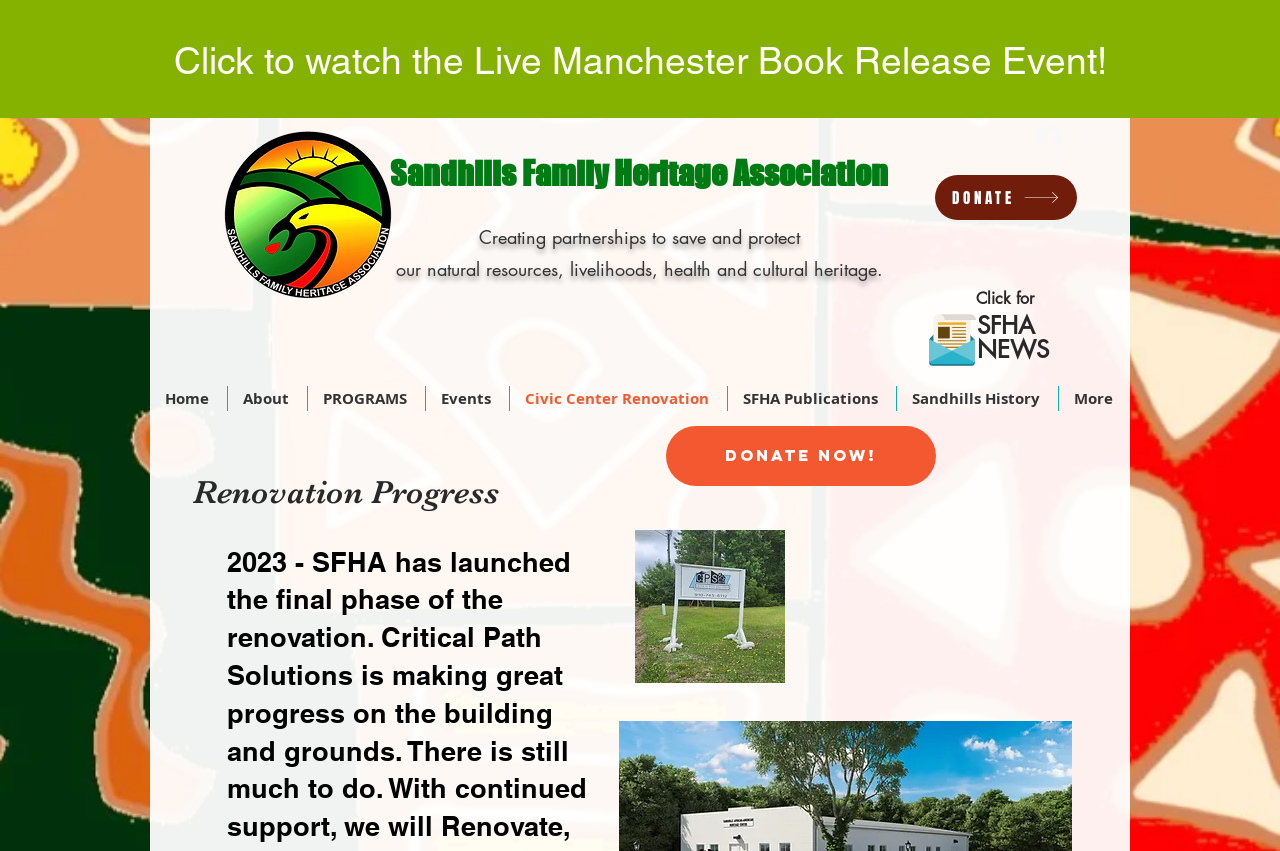What is the purpose of the 'Donate Now!' button?
Based on the screenshot, give a detailed explanation to answer the question.

I inferred the purpose of the button by its text 'Donate Now!' and its location near the 'Renovation Progress' heading, suggesting that it is related to supporting the organization's renovation efforts.